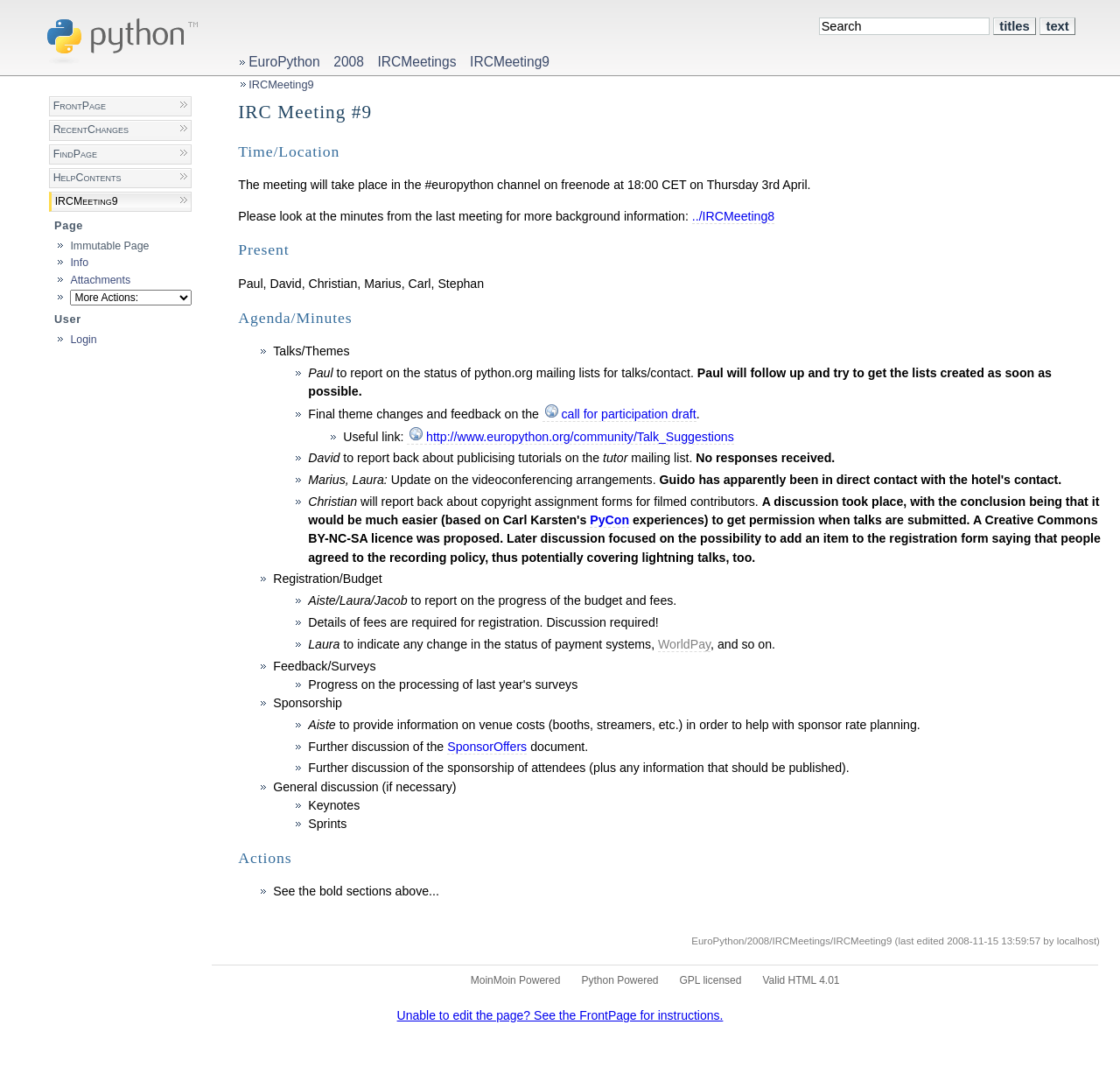Is this webpage related to a conference?
Based on the image, answer the question in a detailed manner.

The webpage mentions 'EuroPython 2008' and 'IRC Meeting #9', which suggests that it is related to a conference or event. Additionally, the discussion topics and tasks listed on the webpage are consistent with conference planning and organization.